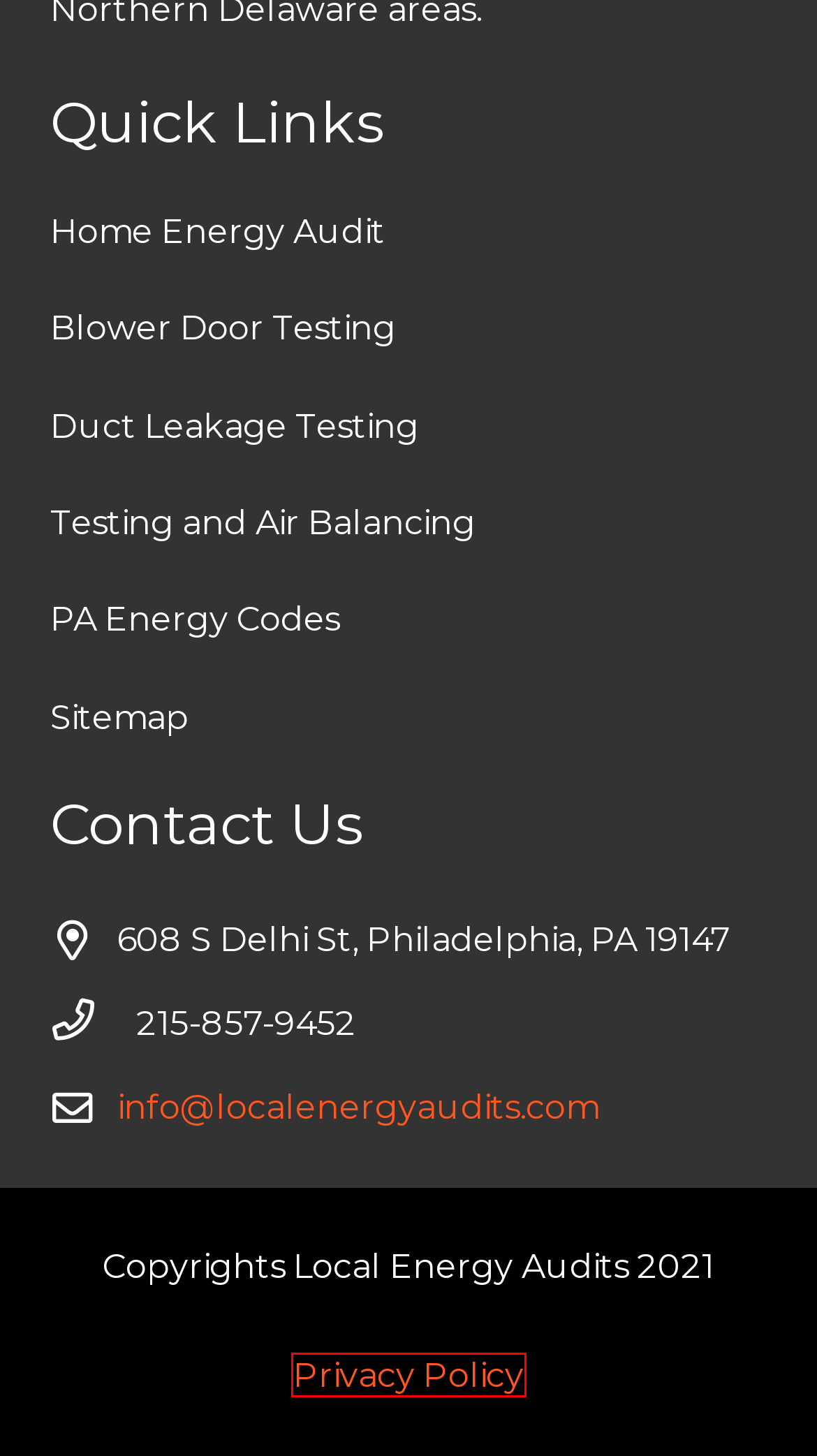Please examine the screenshot provided, which contains a red bounding box around a UI element. Select the webpage description that most accurately describes the new page displayed after clicking the highlighted element. Here are the candidates:
A. Testing and Air Balancing | Local Energy Audits 215-857-9452
B. Home Energy Audit | Local Energy Audits
C. Duct Leakage Testing | Local Energy Audits 215-857-9452
D. Blower Door Test | Local Energy Audits 215-857-9452
E. PA Energy Code Update - Local Energy Audits
F. Sitemap - Local Energy Audits
G. Home Energy Audit | Blower Door Test | Duct Leakage Test
H. Privacy Policy - Local Energy Audits

H